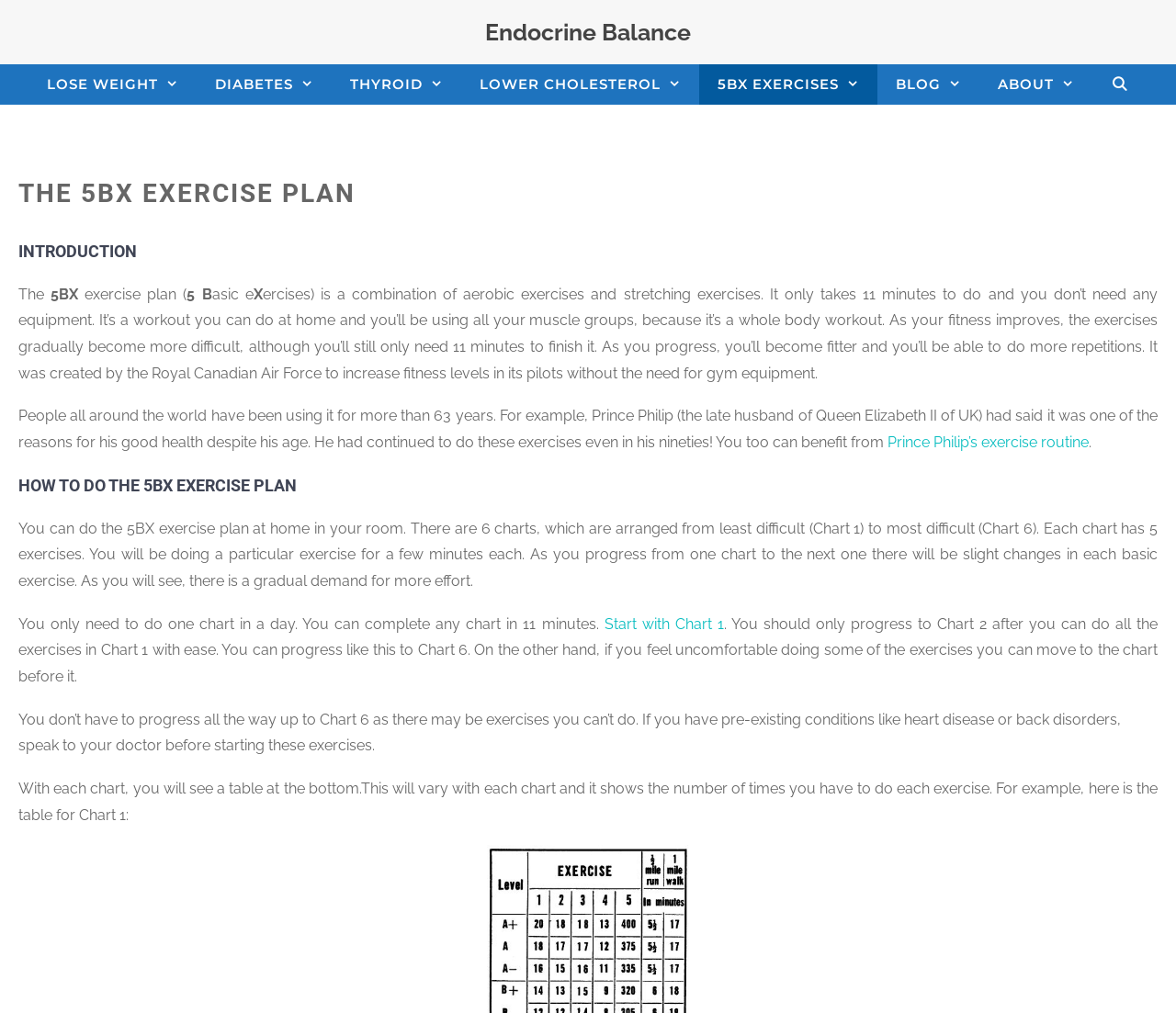Given the description Start with Chart 1, predict the bounding box coordinates of the UI element. Ensure the coordinates are in the format (top-left x, top-left y, bottom-right x, bottom-right y) and all values are between 0 and 1.

[0.514, 0.607, 0.615, 0.624]